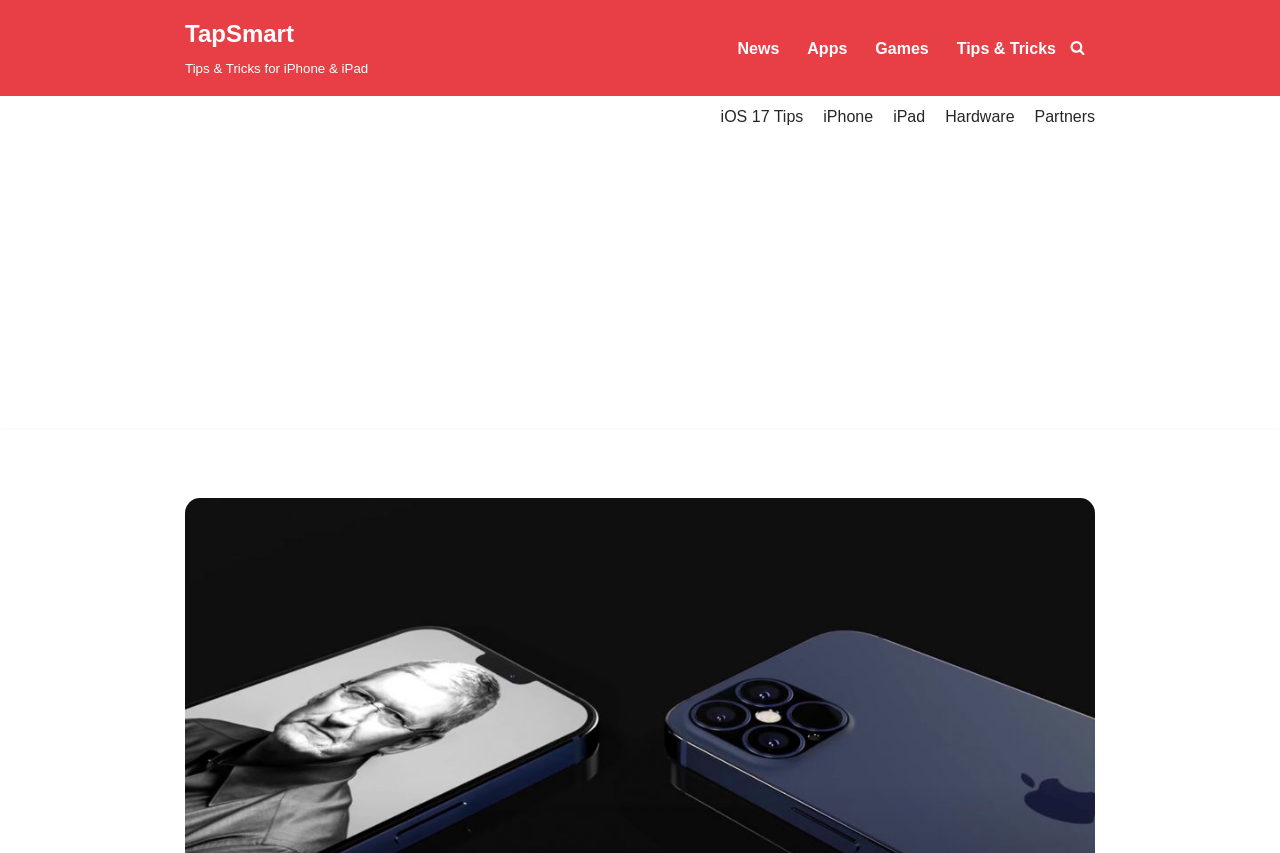Provide a one-word or short-phrase answer to the question:
What categories are available in the primary menu?

News, Apps, Games, Tips & Tricks